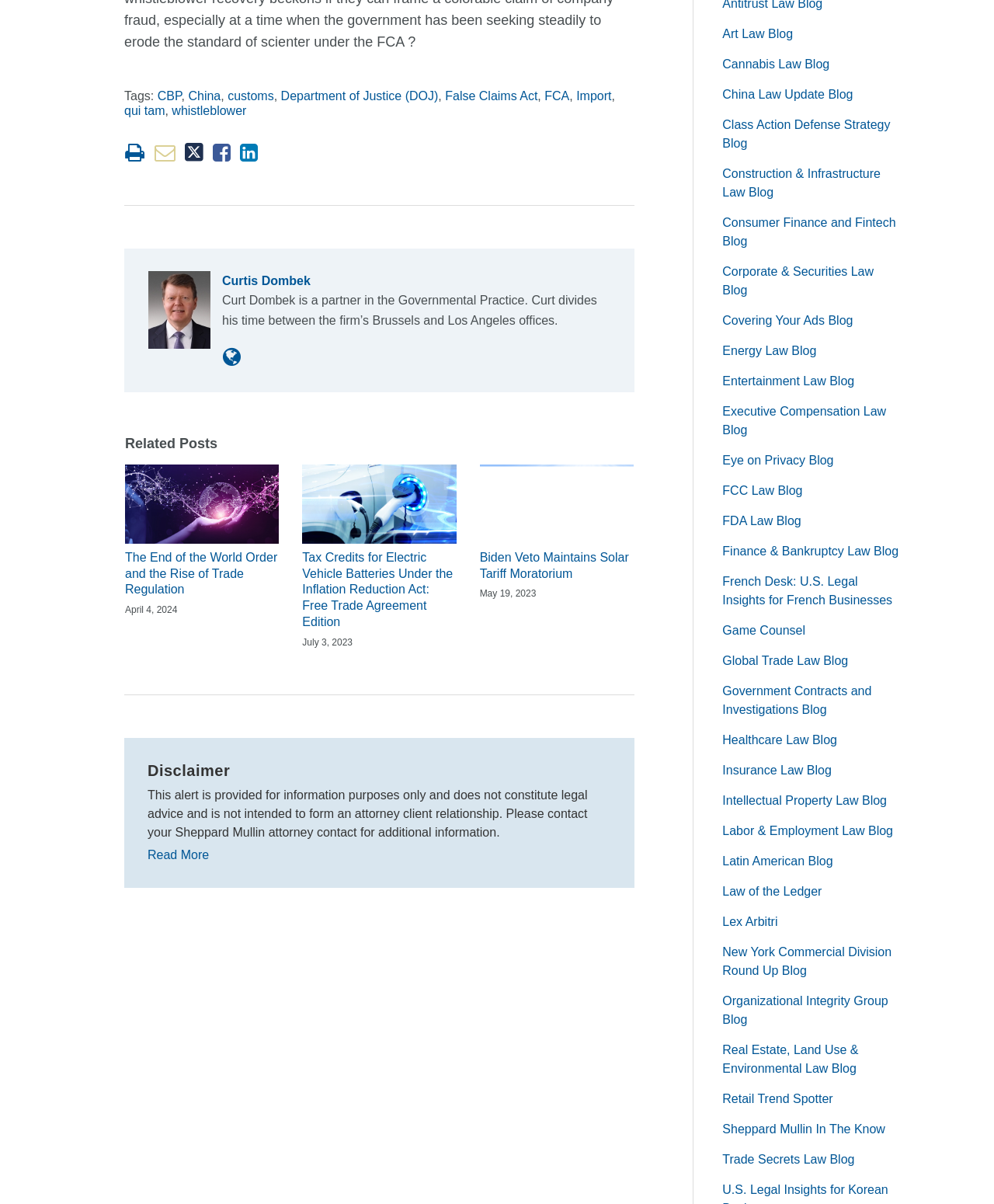Determine the bounding box coordinates for the region that must be clicked to execute the following instruction: "Click on the 'CBP' link".

[0.158, 0.074, 0.182, 0.085]